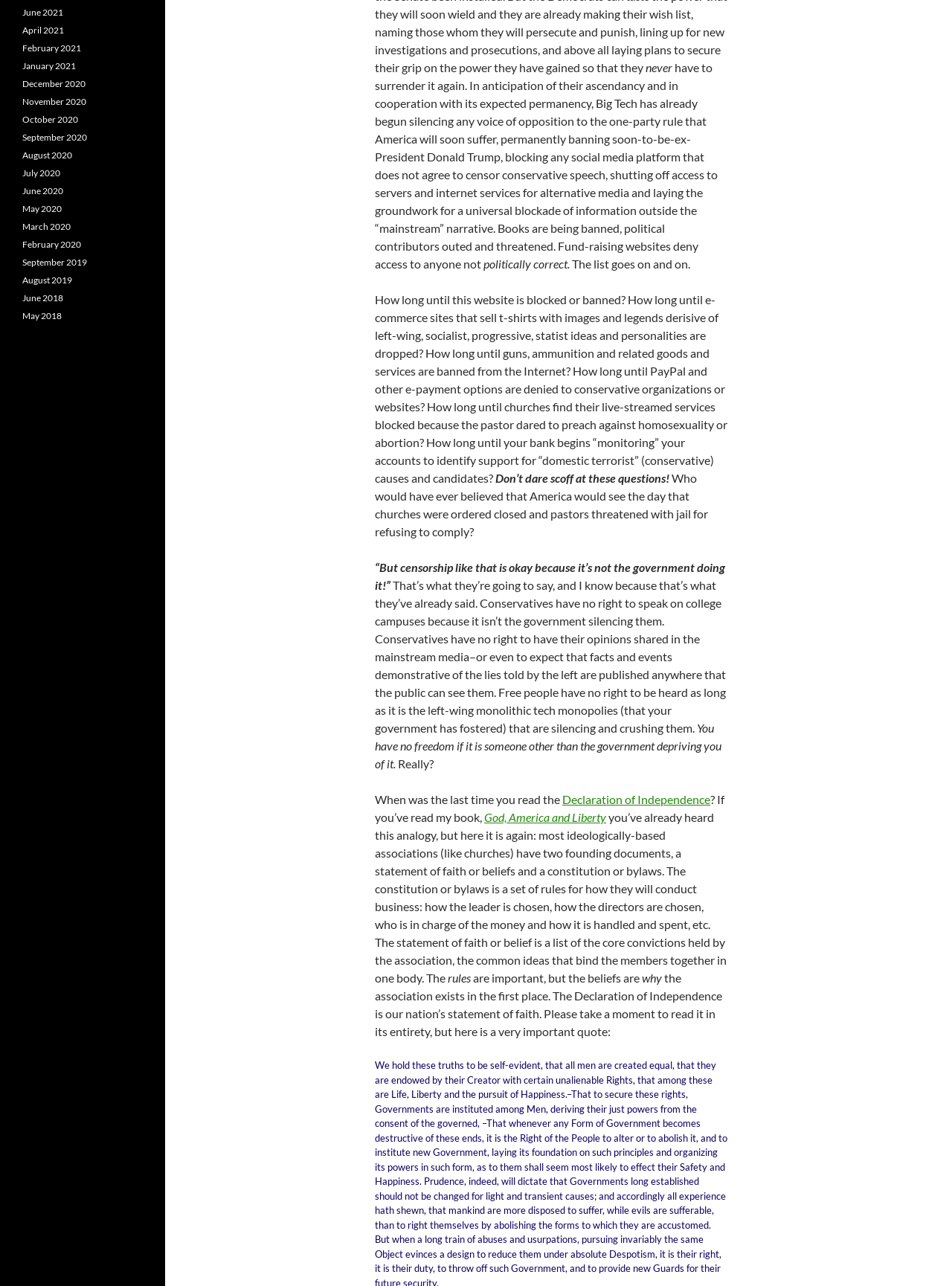Determine the bounding box coordinates of the UI element described below. Use the format (top-left x, top-left y, bottom-right x, bottom-right y) with floating point numbers between 0 and 1: Declaration of Independence

[0.591, 0.616, 0.746, 0.627]